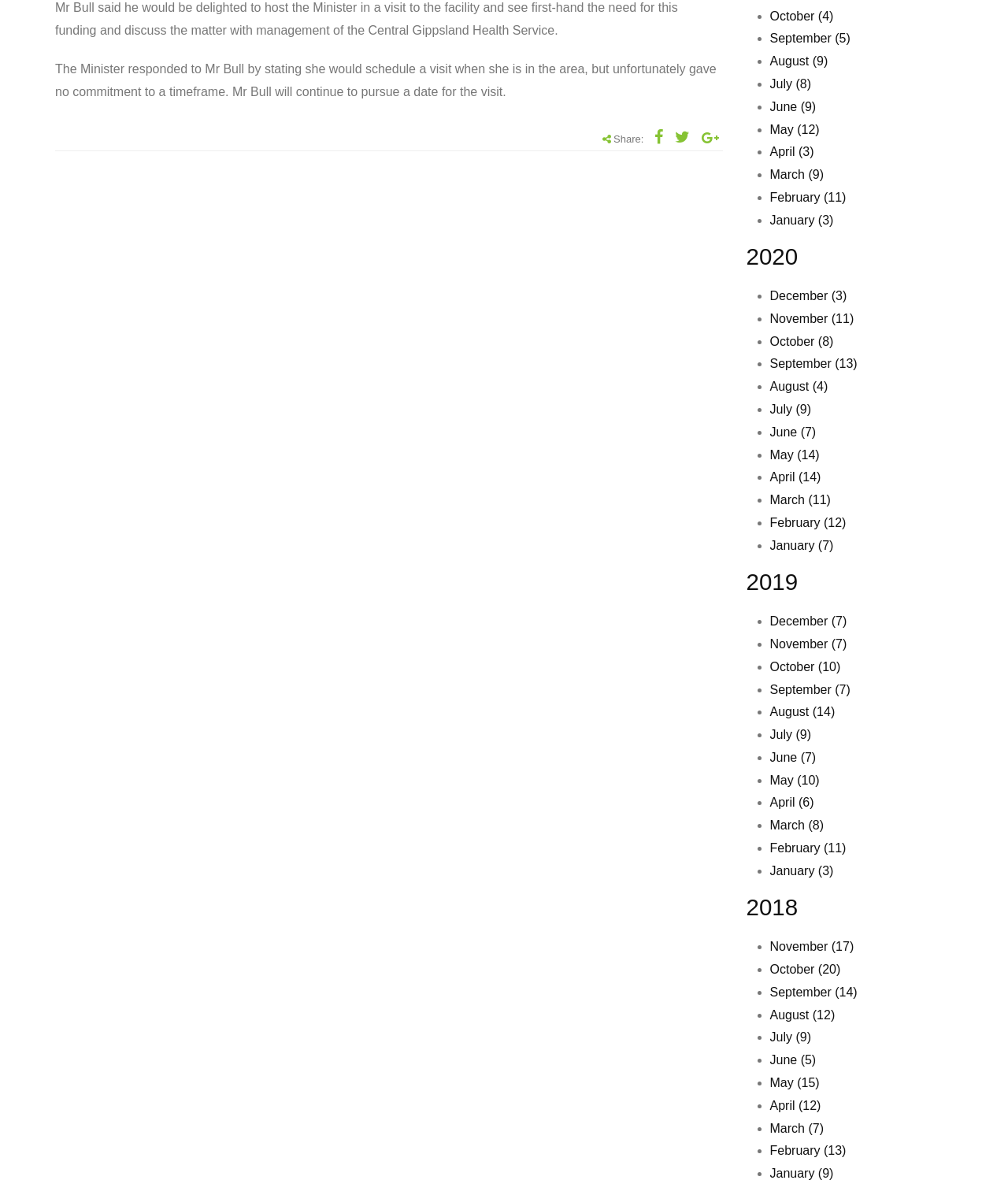Utilize the details in the image to thoroughly answer the following question: What are the links on the webpage?

The links on the webpage appear to be archive links, as they are organized by month and year, and each link has a number in parentheses, indicating the number of articles or posts for that month.